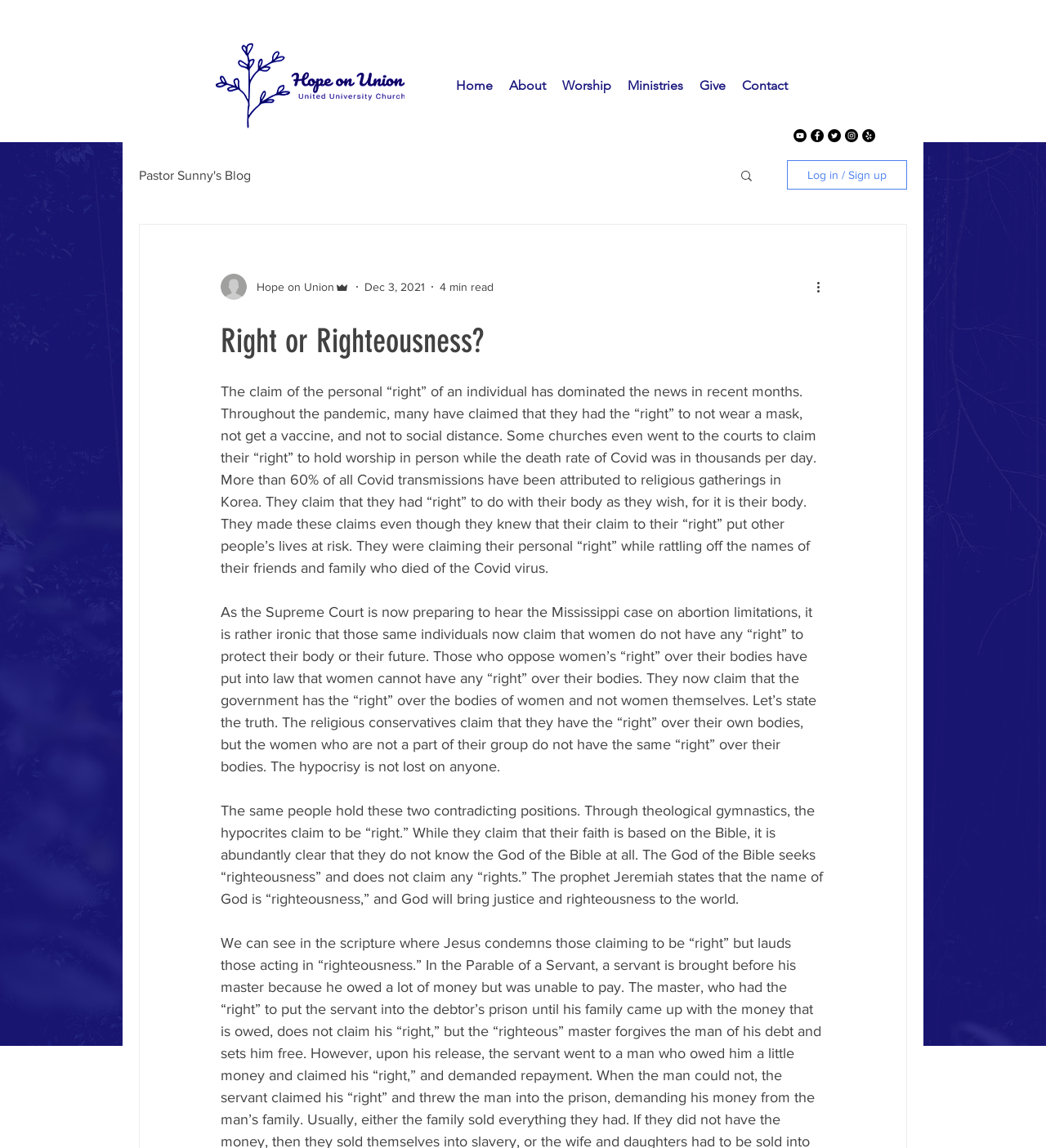Extract the primary heading text from the webpage.

Right or Righteousness?